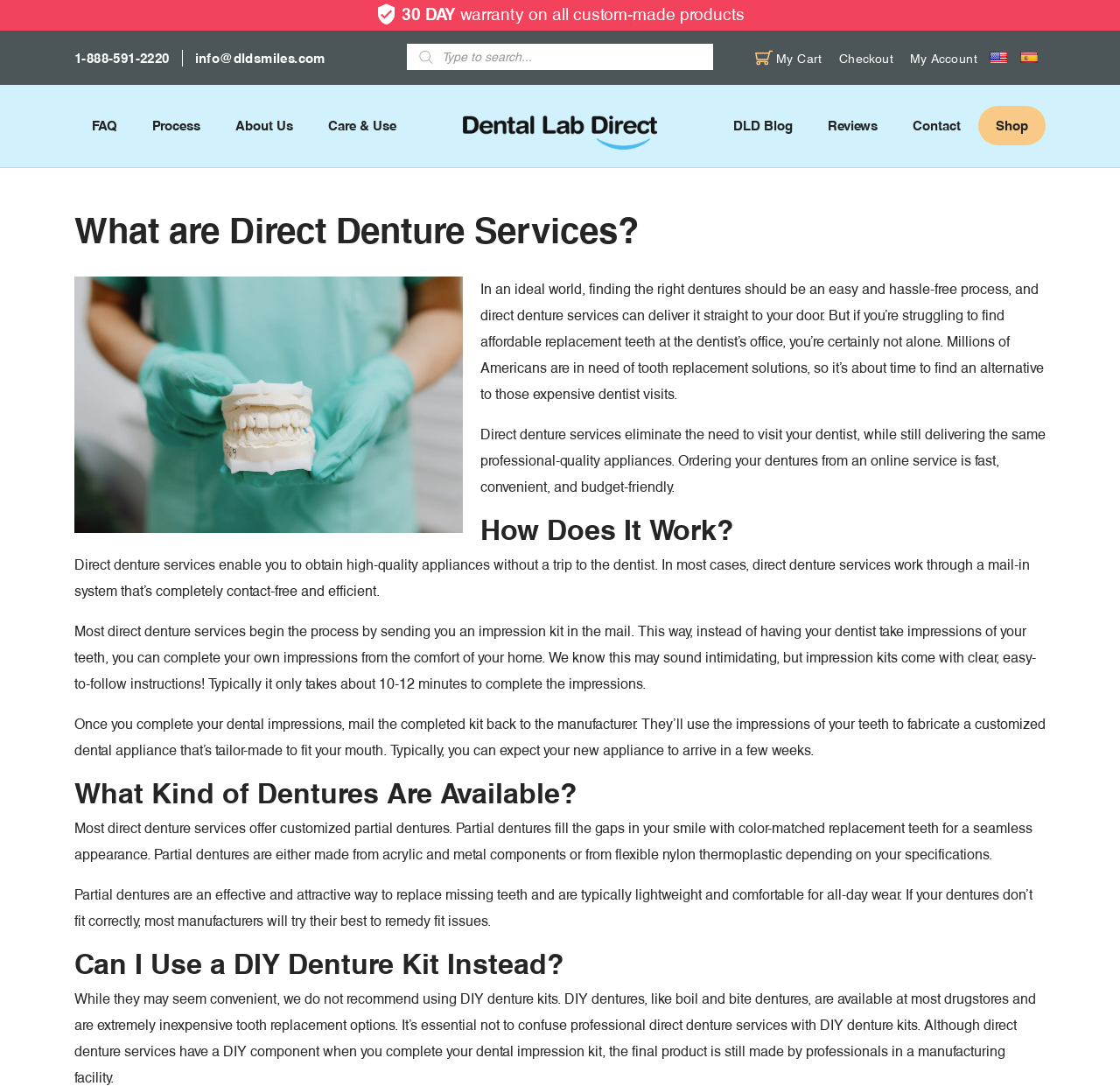Generate a thorough explanation of the webpage's elements.

This webpage is about direct denture services, with a focus on providing an easy and hassle-free process for finding the right dentures. At the top of the page, there is a small image and a "30 DAY warranty on all custom-made products" text. Below this, there are two phone numbers and an email address listed as contact information. 

To the right of the contact information, there is a search bar with a magnifying glass icon and a "Products search" label. Above the search bar, there are links to "My Cart", "Checkout", "My Account", and language options. 

The main content of the page is divided into sections, each with a heading. The first section, "What are Direct Denture Services?", explains that direct denture services can deliver high-quality dentures straight to your door, eliminating the need to visit a dentist. 

Below this section, there is an image of a dentist holding a denture impression. The next section, "How Does It Work?", describes the process of obtaining dentures through a mail-in system, where an impression kit is sent to the customer, and then the completed kit is mailed back to the manufacturer. 

The following sections, "What Kind of Dentures Are Available?" and "Can I Use a DIY Denture Kit Instead?", provide more information about the types of dentures available and the possibility of using a DIY kit. 

Throughout the page, there are several links to other pages, including "FAQ", "Process", "About Us", "Care & Use", "DLD Blog", "Reviews", "Contact", and "Shop".